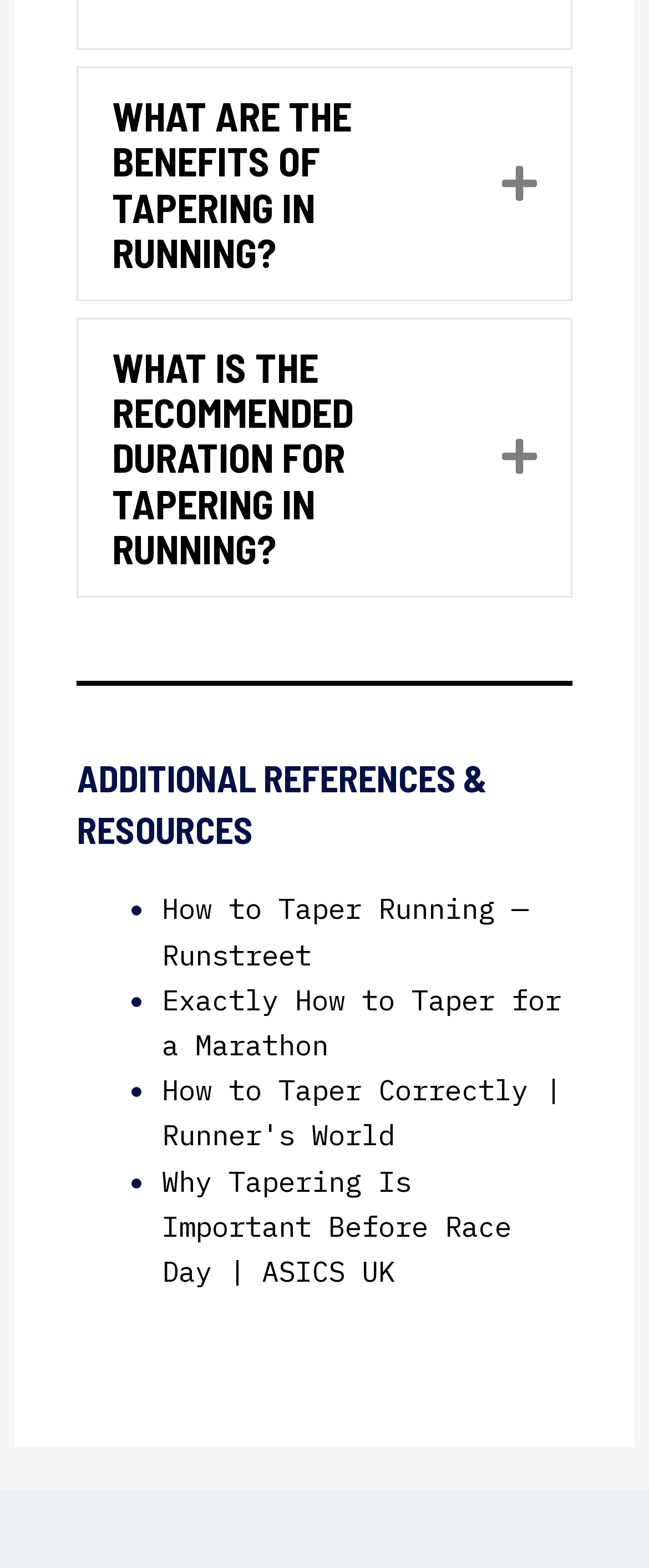Pinpoint the bounding box coordinates of the clickable area necessary to execute the following instruction: "Click on the 'HOW TO TAPER RUNNING — RUNSTREET' link". The coordinates should be given as four float numbers between 0 and 1, namely [left, top, right, bottom].

[0.249, 0.568, 0.813, 0.621]